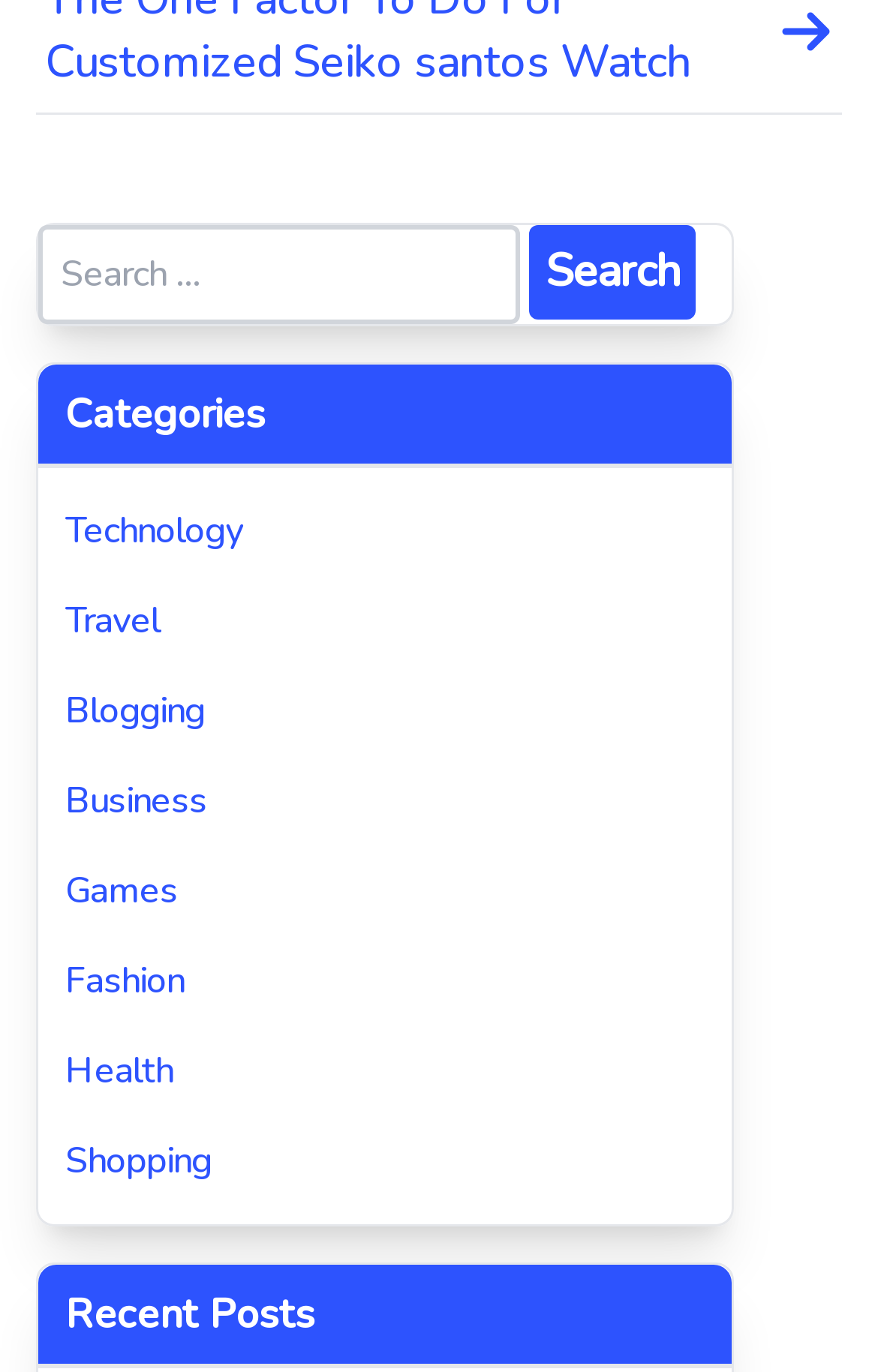Please indicate the bounding box coordinates of the element's region to be clicked to achieve the instruction: "Click on Technology category". Provide the coordinates as four float numbers between 0 and 1, i.e., [left, top, right, bottom].

[0.074, 0.367, 0.803, 0.407]